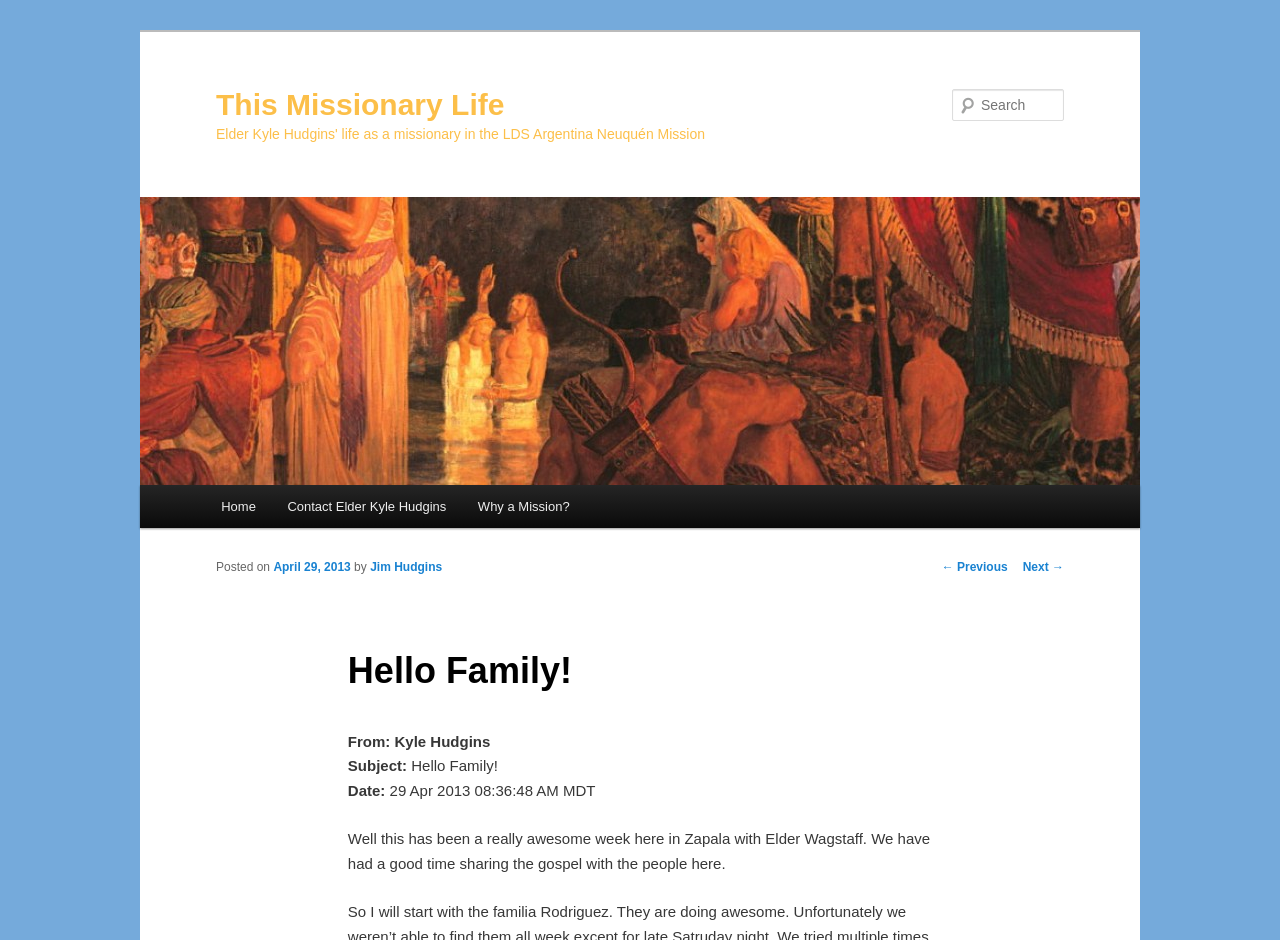Given the content of the image, can you provide a detailed answer to the question?
What is the name of the missionary?

The name of the missionary can be found in the heading 'Elder Kyle Hudgins' life as a missionary in the LDS Argentina Neuquén Mission' which is a subheading of the main heading 'This Missionary Life'.